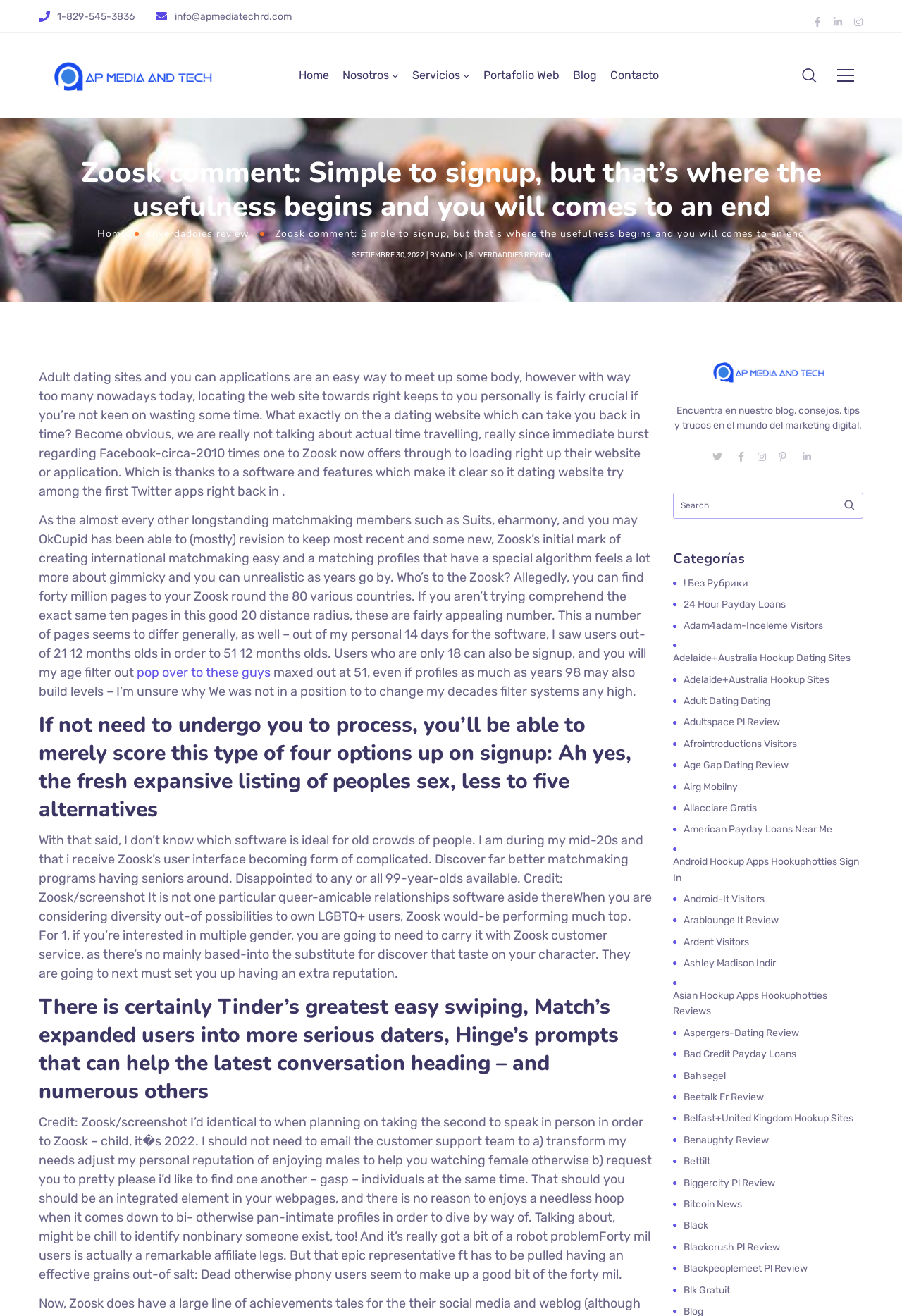Explain in detail what is displayed on the webpage.

This webpage appears to be a review of the dating website Zoosk. At the top of the page, there is a navigation menu with links to "Home", "Nosotros", "Servicios", "Portafolio Web", "Blog", and "Contacto". Below this, there is a heading that reads "Zoosk comment: Simple to signup, but that’s where the usefulness begins and you will comes to an end" followed by a brief description of the website.

The main content of the page is a review of Zoosk, which discusses the website's features, user interface, and functionality. The review is divided into several sections, each with a heading that summarizes the topic being discussed. The text is written in a conversational tone and includes personal opinions and experiences with the website.

Throughout the review, there are several links to other websites and resources, including social media platforms and other dating websites. There are also several images, including a user logo and screenshots of the Zoosk website.

At the bottom of the page, there is a search bar and a list of categories, including "Без Рубрики", "24 Hour Payday Loans", and "Adult Dating Dating", among others. Each category has a link to a related webpage or resource.

Overall, the webpage appears to be a comprehensive review of Zoosk, providing an in-depth look at the website's features, pros, and cons.